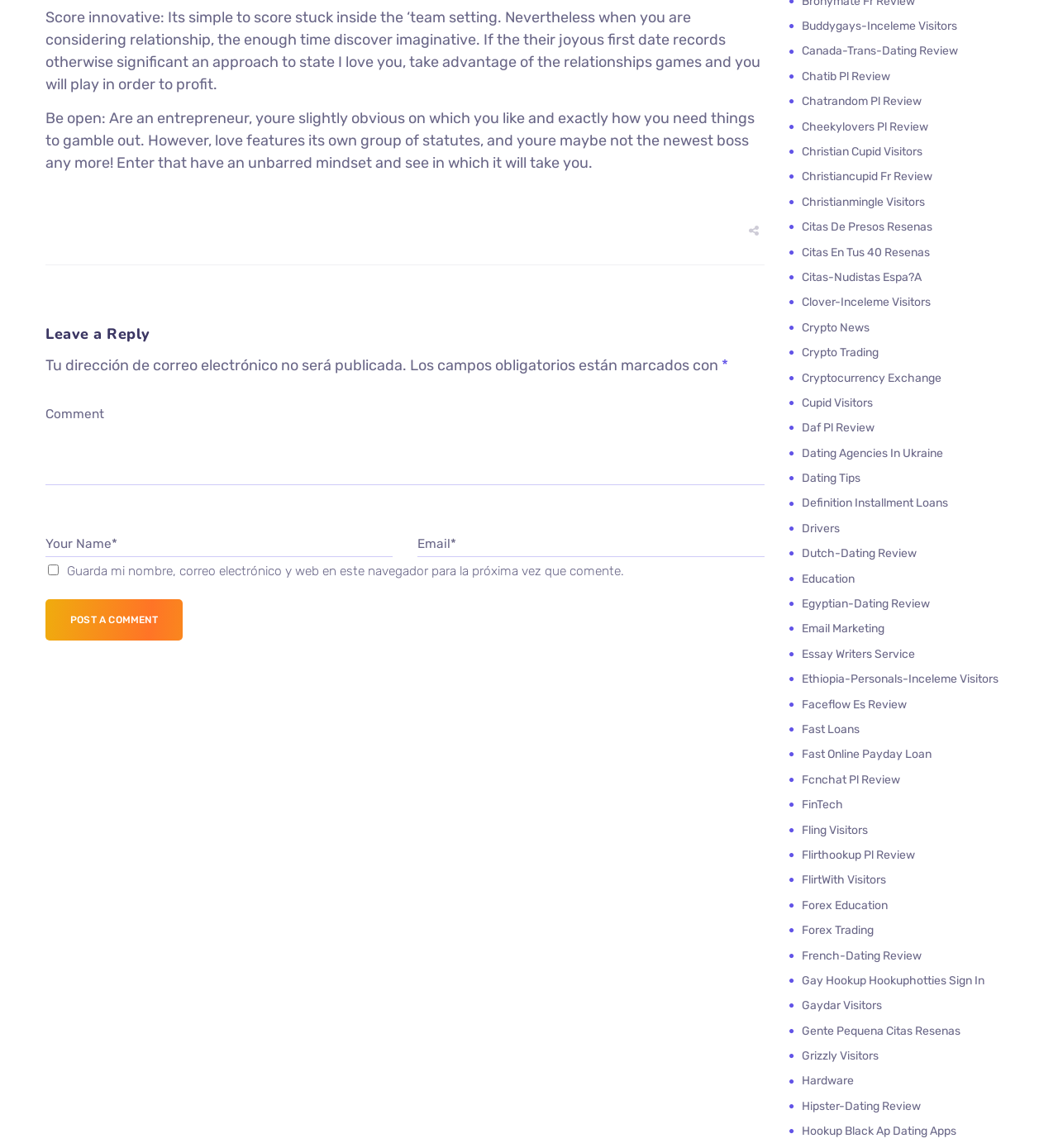Consider the image and give a detailed and elaborate answer to the question: 
What is the purpose of the links at the bottom of the webpage?

The links at the bottom of the webpage appear to be related to dating and relationships, suggesting that they provide additional resources or information on these topics. The presence of these links may indicate that the webpage is part of a larger network or community focused on dating and relationships.